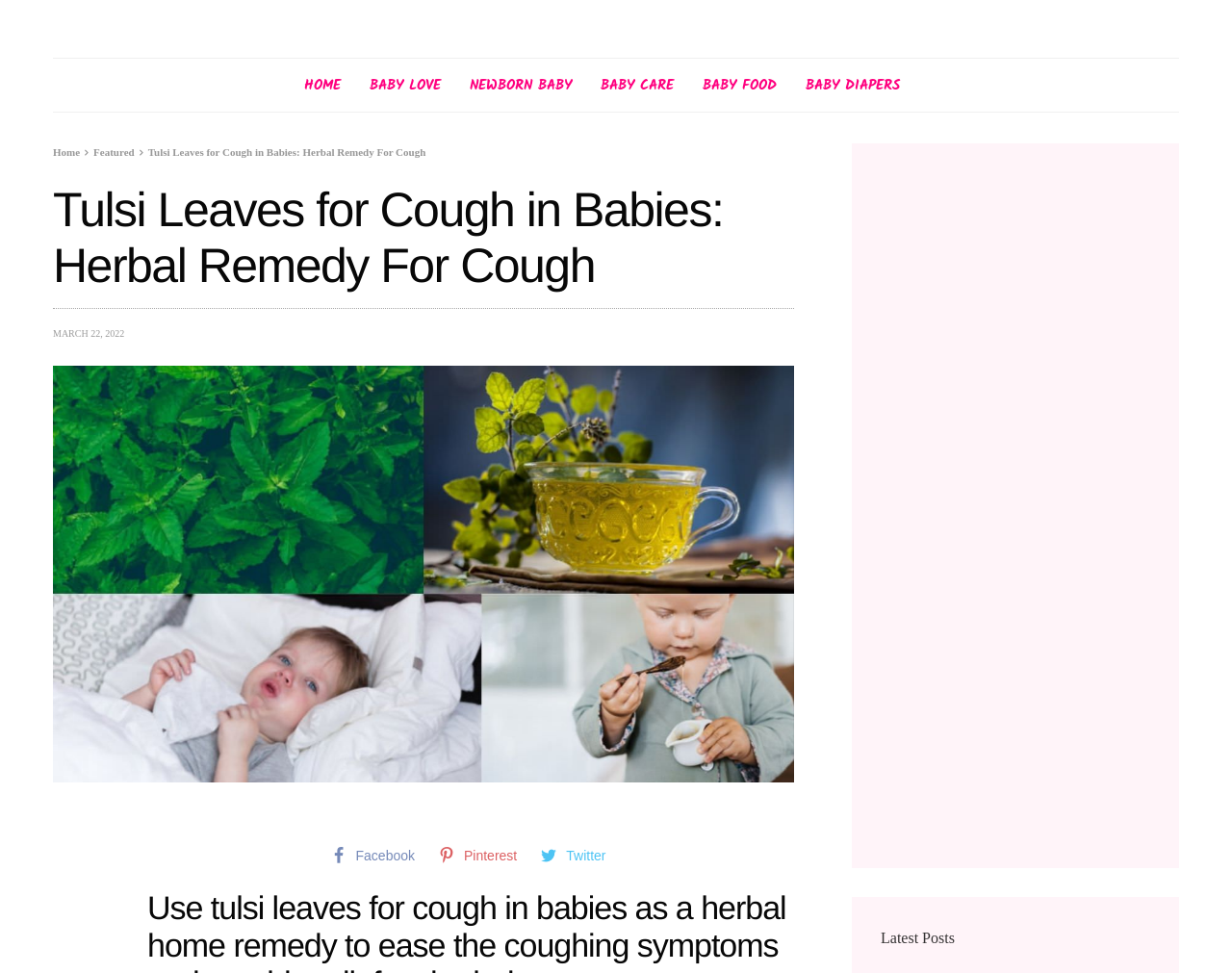Bounding box coordinates are specified in the format (top-left x, top-left y, bottom-right x, bottom-right y). All values are floating point numbers bounded between 0 and 1. Please provide the bounding box coordinate of the region this sentence describes: Baby Love

[0.3, 0.076, 0.357, 0.099]